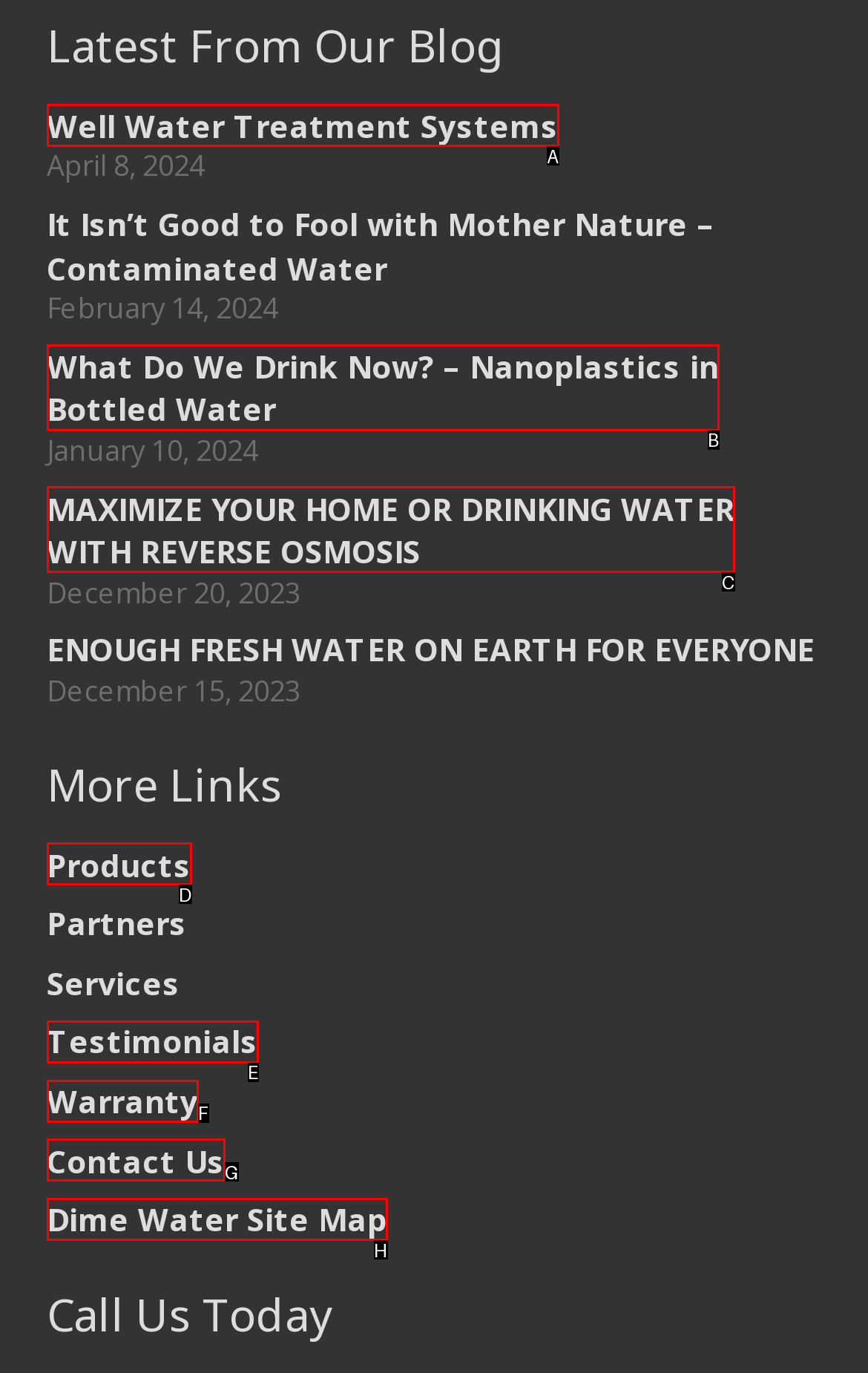Determine the letter of the UI element that you need to click to perform the task: read the latest blog post.
Provide your answer with the appropriate option's letter.

A